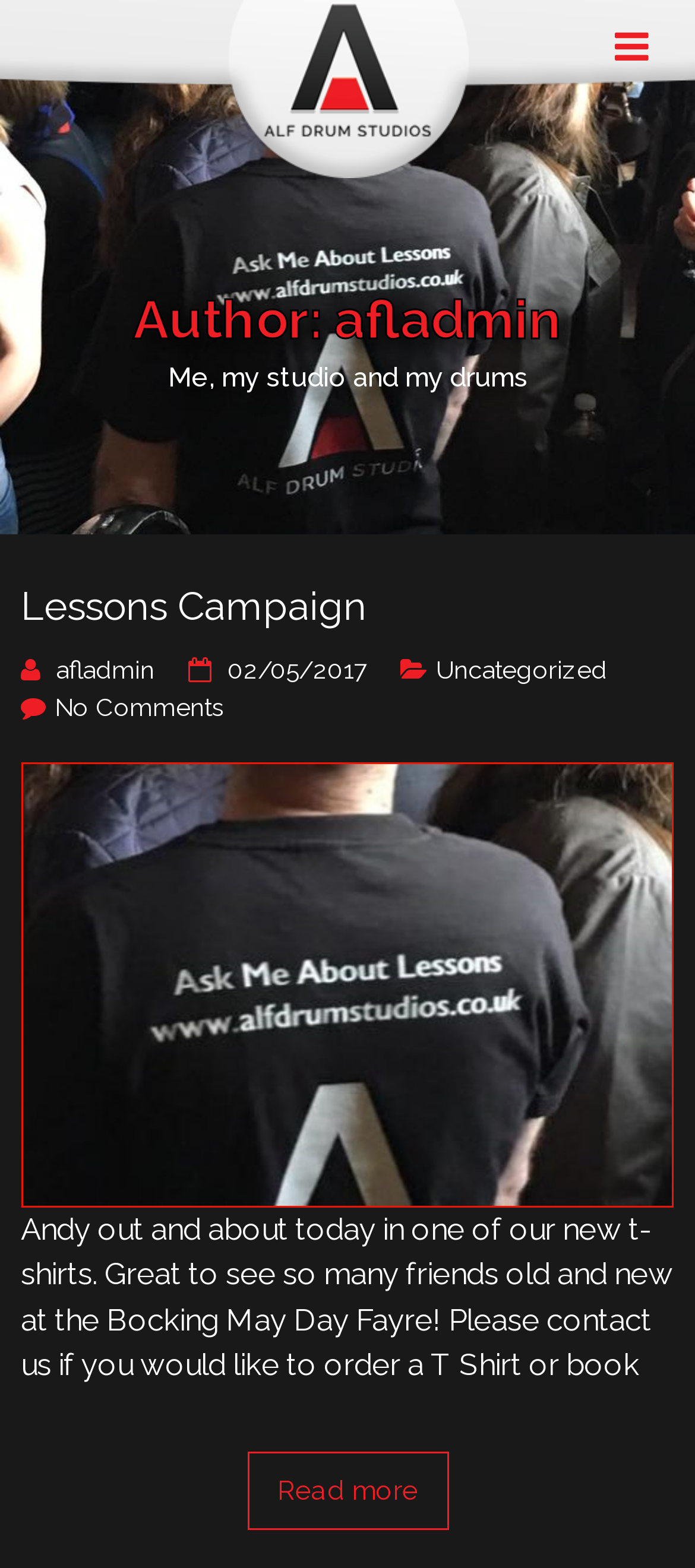Using the format (top-left x, top-left y, bottom-right x, bottom-right y), and given the element description, identify the bounding box coordinates within the screenshot: Read more

[0.355, 0.926, 0.645, 0.976]